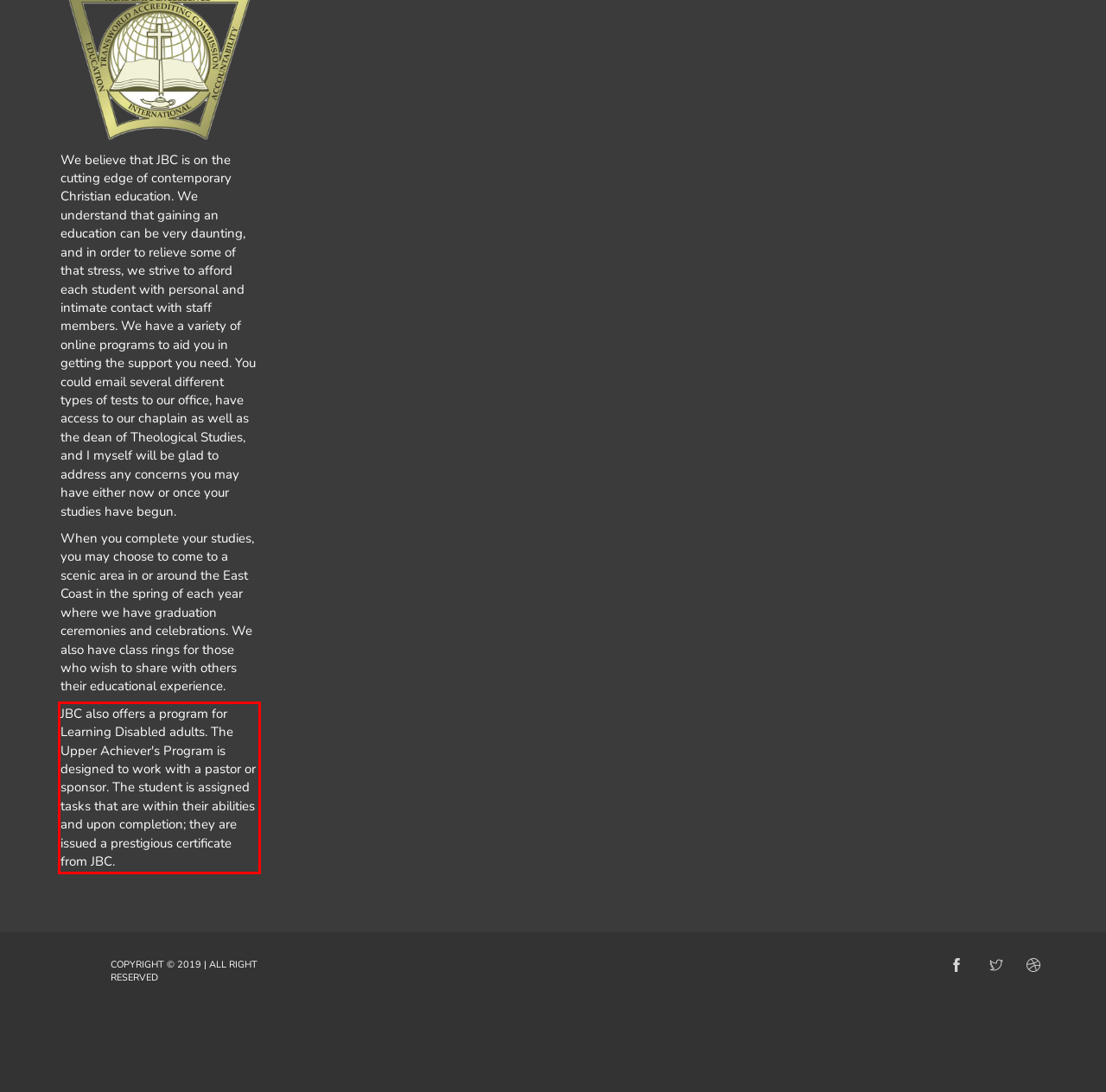Analyze the screenshot of a webpage where a red rectangle is bounding a UI element. Extract and generate the text content within this red bounding box.

JBC also offers a program for Learning Disabled adults. The Upper Achiever's Program is designed to work with a pastor or sponsor. The student is assigned tasks that are within their abilities and upon completion; they are issued a prestigious certificate from JBC.